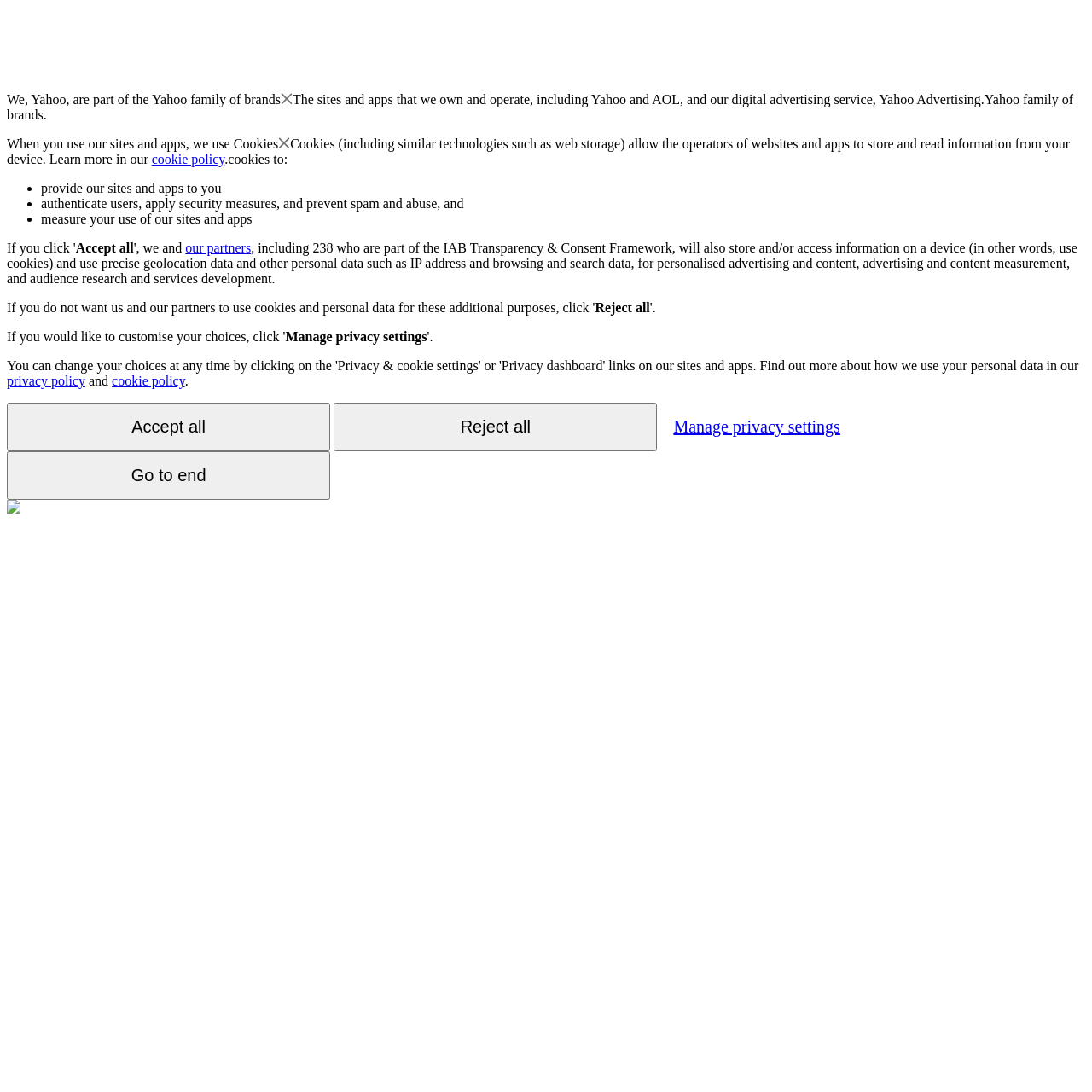Please identify the bounding box coordinates of the region to click in order to complete the task: "Go to the 'privacy policy'". The coordinates must be four float numbers between 0 and 1, specified as [left, top, right, bottom].

[0.006, 0.342, 0.078, 0.355]